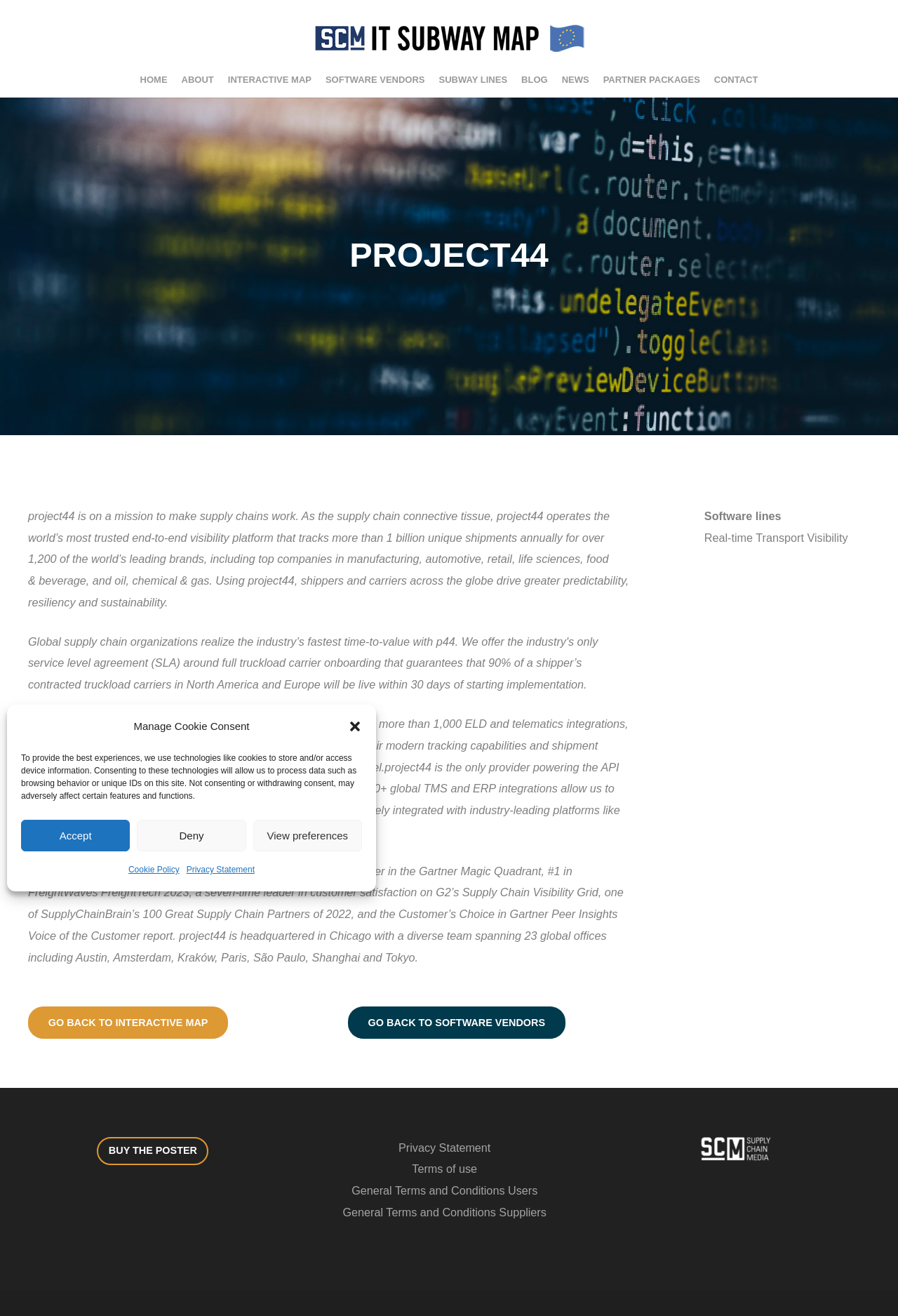What is the number of ELD and telematics integrations?
Using the information from the image, answer the question thoroughly.

The number of ELD and telematics integrations can be found in the text 'With more than 1,000 ELD and telematics integrations...' on the webpage.